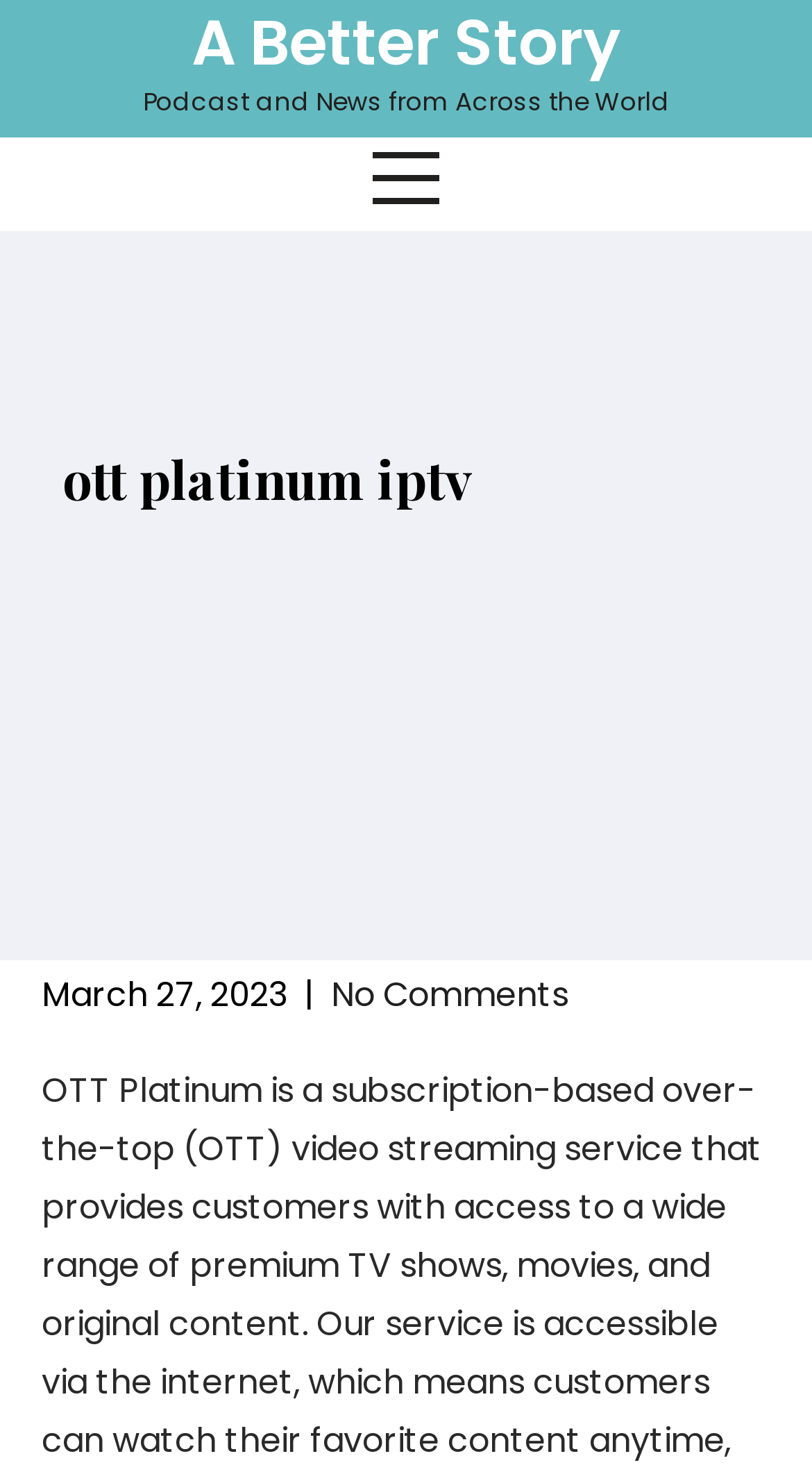What is the date of the latest article?
Based on the image, answer the question with a single word or brief phrase.

March 27, 2023